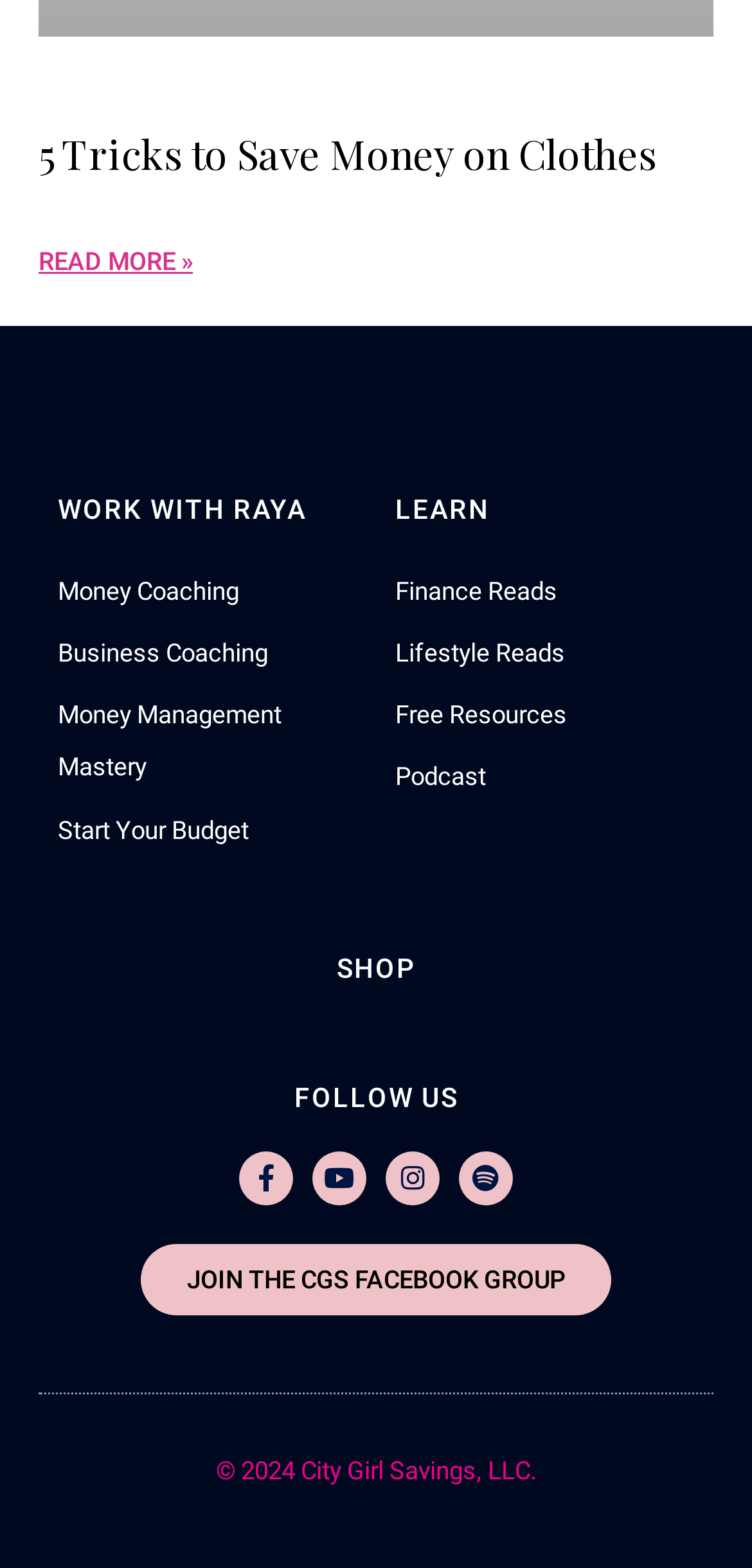Please identify the bounding box coordinates of the element I should click to complete this instruction: 'Explore finance reads'. The coordinates should be given as four float numbers between 0 and 1, like this: [left, top, right, bottom].

[0.526, 0.36, 0.923, 0.394]